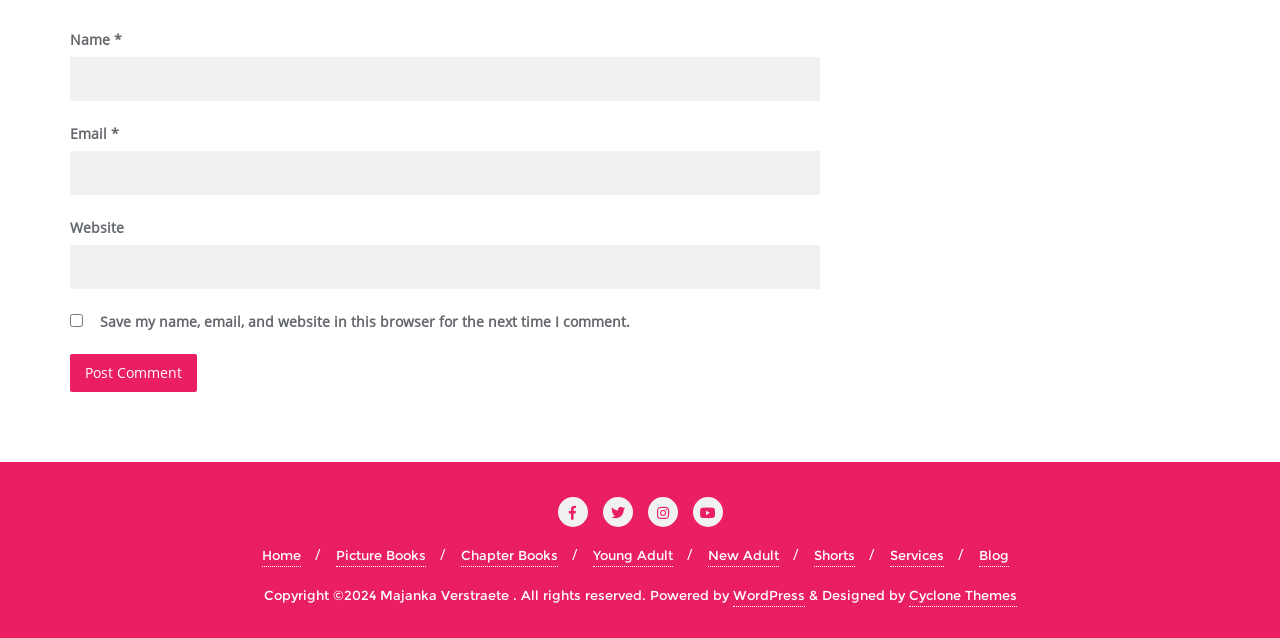What is the purpose of the checkbox?
Refer to the screenshot and respond with a concise word or phrase.

Save comment info